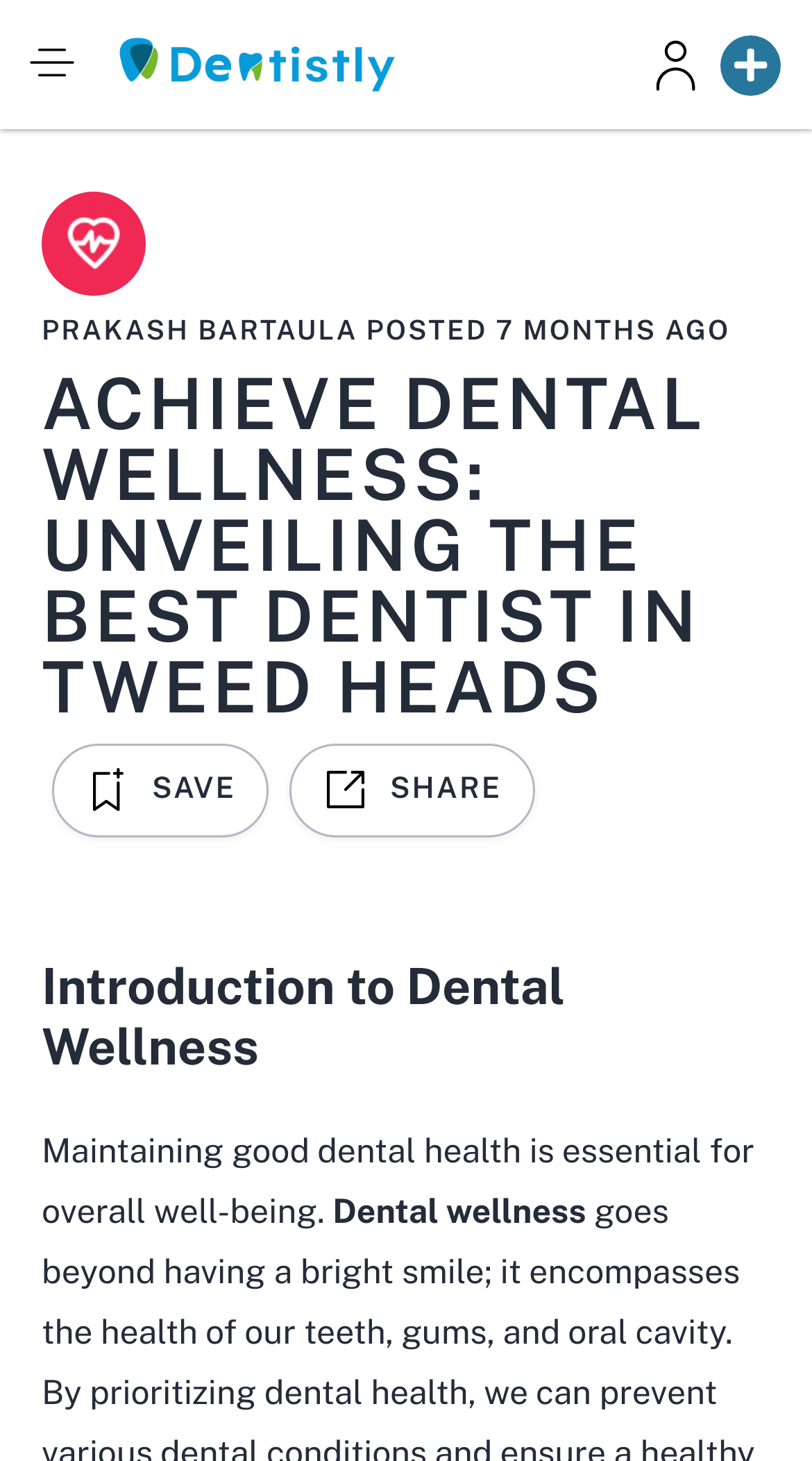Locate the bounding box coordinates of the UI element described by: "1 Share". Provide the coordinates as four float numbers between 0 and 1, formatted as [left, top, right, bottom].

[0.357, 0.509, 0.659, 0.573]